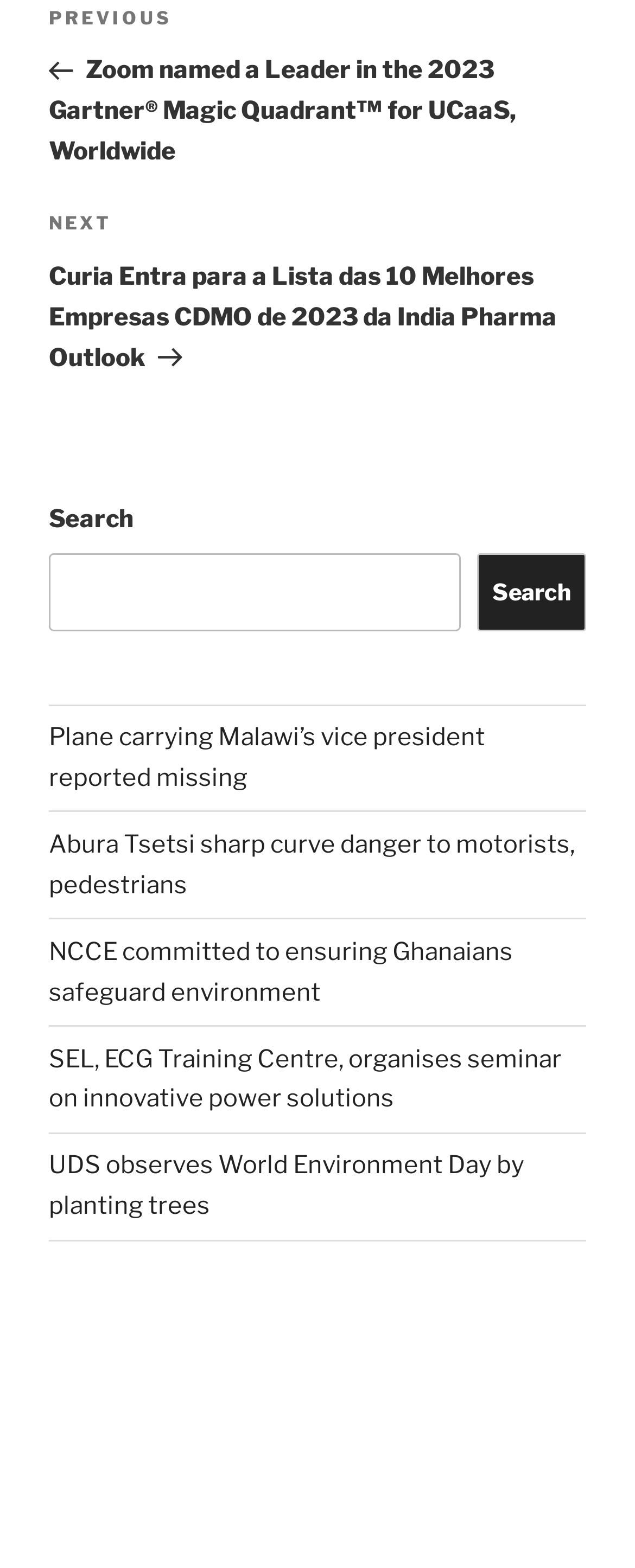What is the function of the 'Previous Post' and 'Next Post' links?
Provide a comprehensive and detailed answer to the question.

The 'Previous Post' and 'Next Post' links are located at the top of the webpage, and they have descriptive text that suggests they are used to navigate to previous or next posts or articles. This implies that the webpage is displaying a series of posts or articles, and these links allow users to move between them.